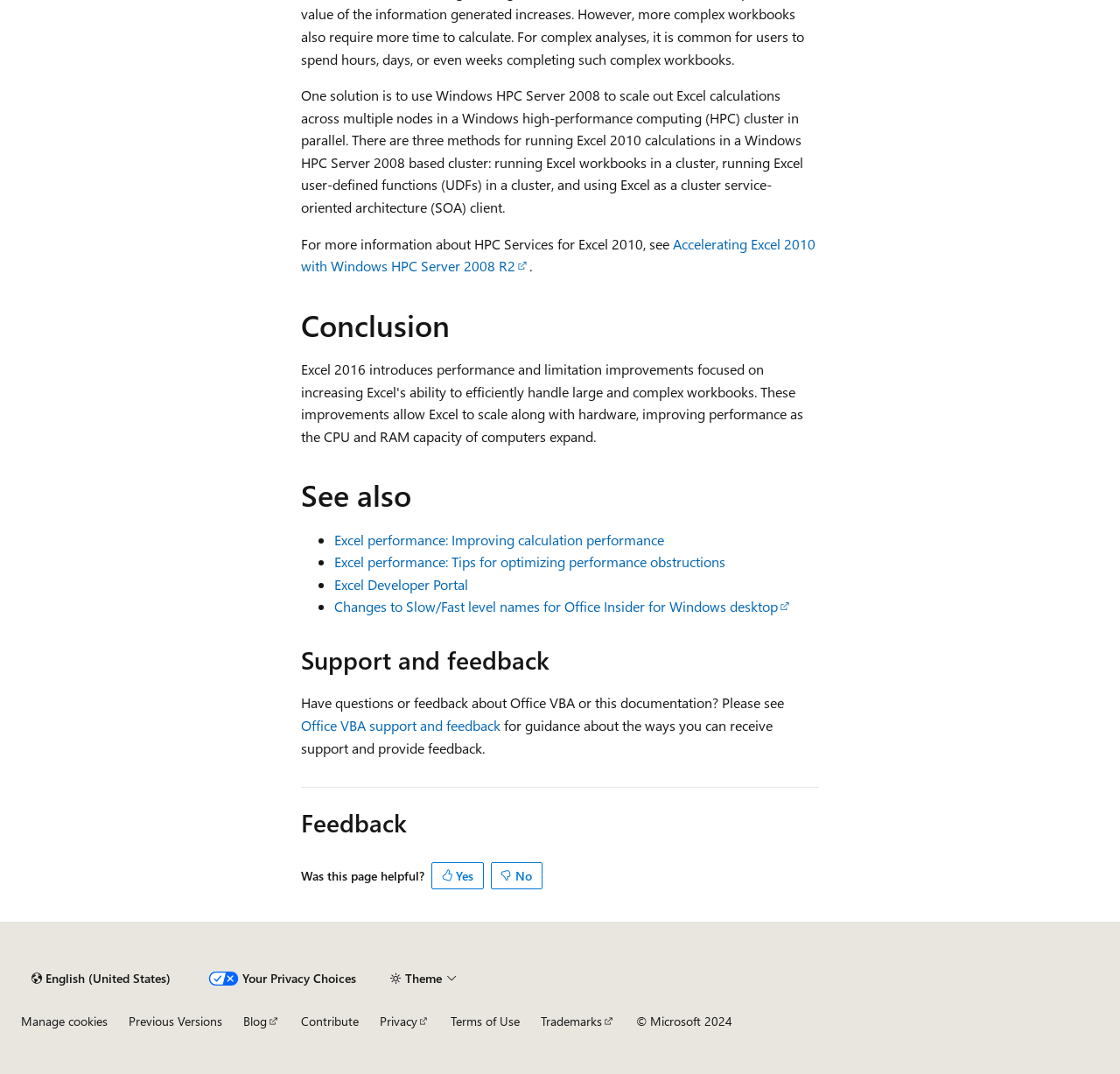Locate the bounding box of the UI element described by: "Previous Versions" in the given webpage screenshot.

[0.115, 0.943, 0.198, 0.958]